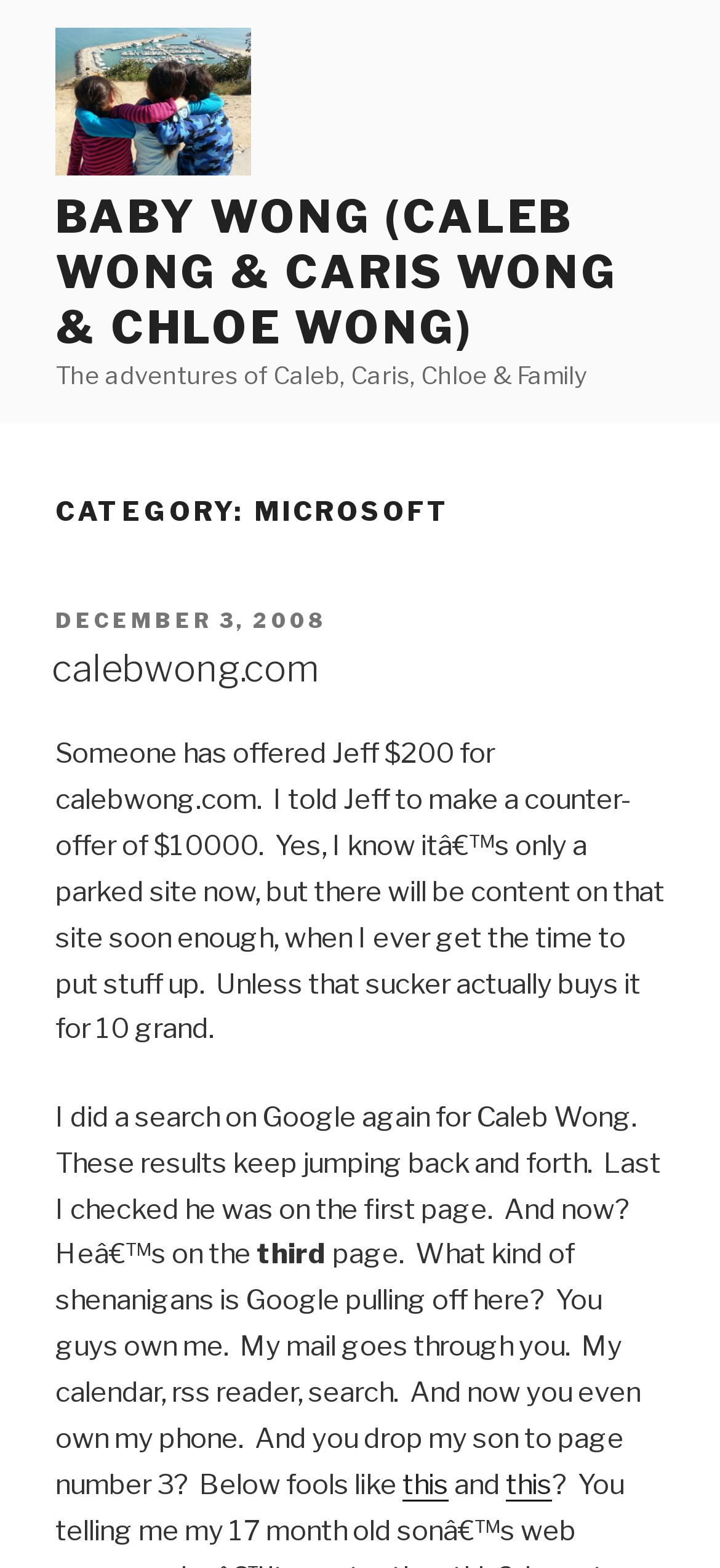What is the date mentioned in the post?
Examine the image and give a concise answer in one word or a short phrase.

December 3, 2008